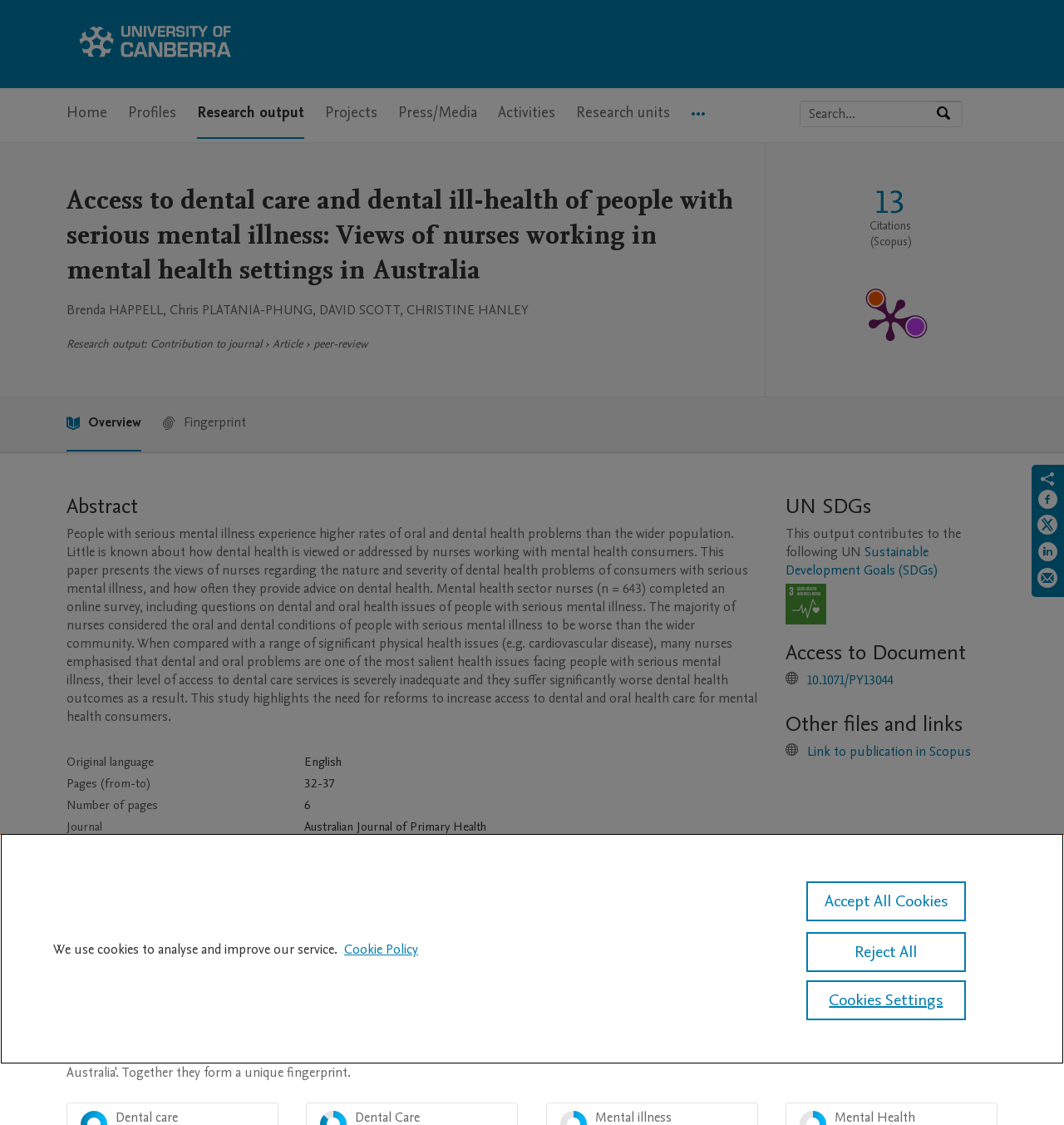Using the given element description, provide the bounding box coordinates (top-left x, top-left y, bottom-right x, bottom-right y) for the corresponding UI element in the screenshot: Accept All Cookies

[0.758, 0.783, 0.908, 0.819]